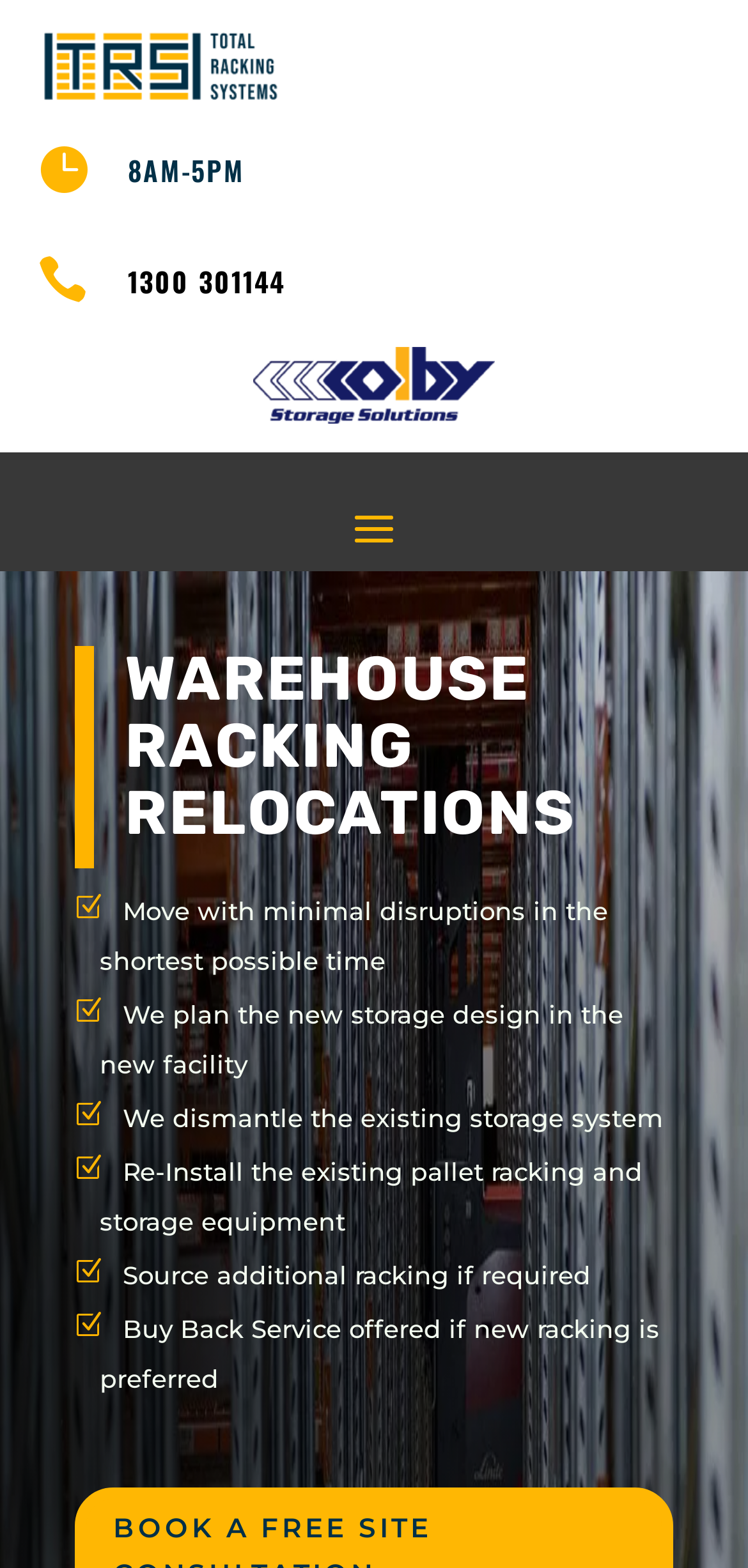What is the company's partner?
Please provide a full and detailed response to the question.

I found the company's partner by looking at the link element that contains the text 'Colby Storage Solution', which is located in the top section of the webpage.